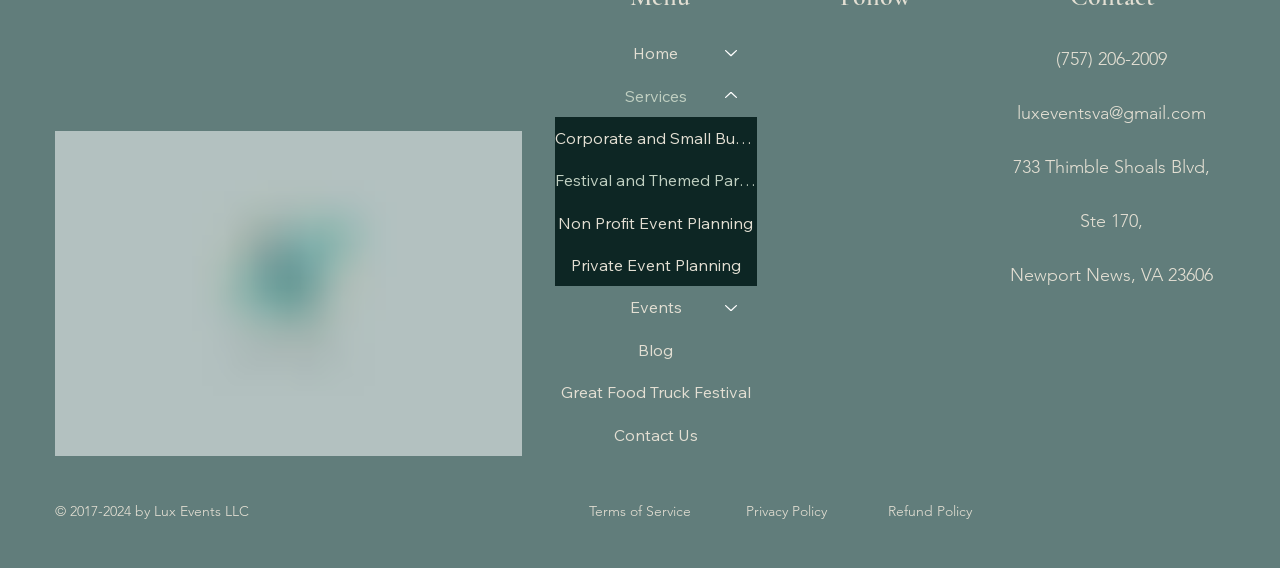What social media platforms does Lux Events LLC have a presence on?
Can you provide a detailed and comprehensive answer to the question?

The social media presence of Lux Events LLC can be found at the bottom left corner of the webpage, in the 'Social Bar' section. The section contains links to the company's profiles on various social media platforms.